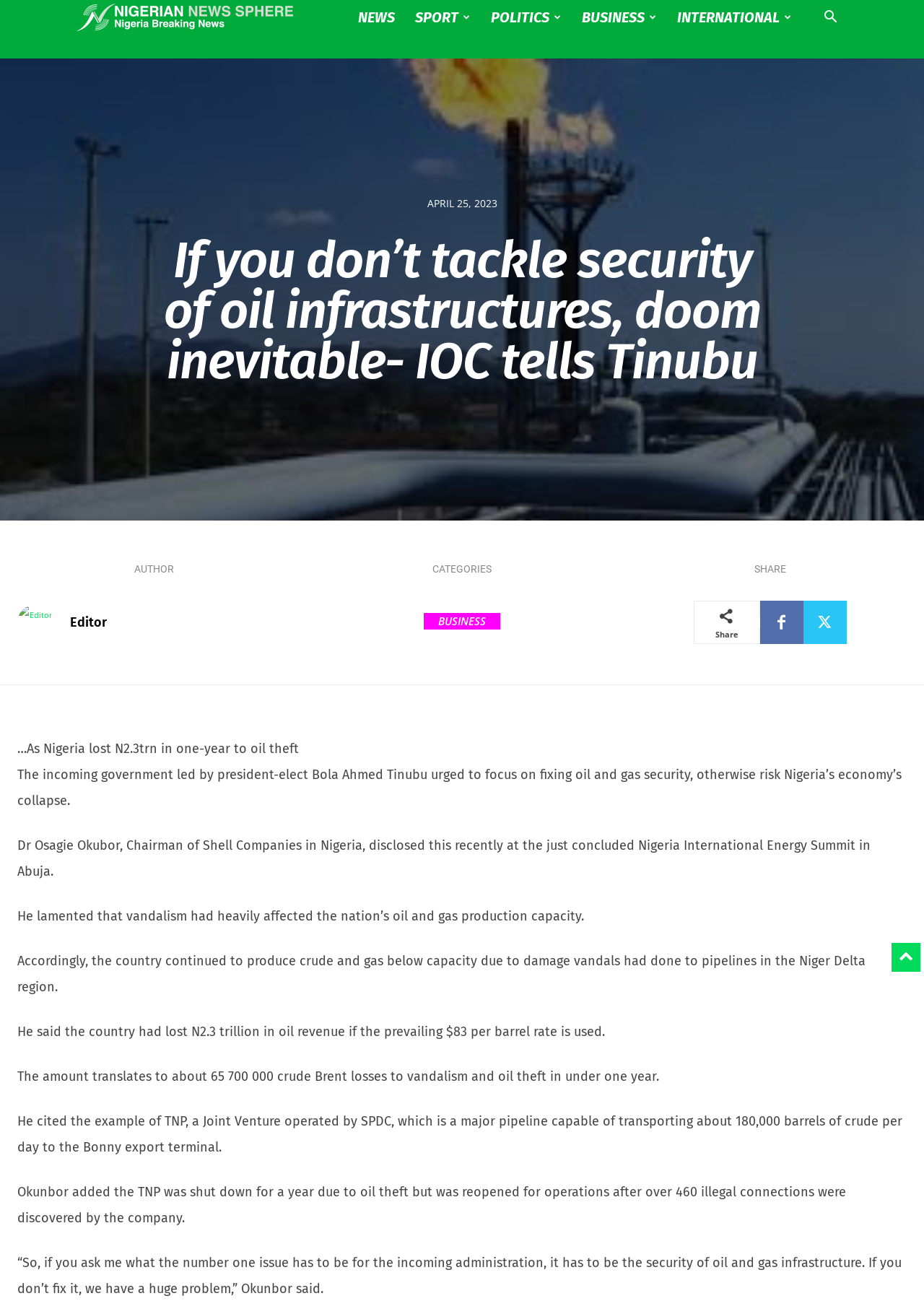Refer to the screenshot and give an in-depth answer to this question: Who is the chairman of Shell Companies in Nigeria?

I found the answer by reading the text content of the webpage, specifically the sentence 'Dr Osagie Okubor, Chairman of Shell Companies in Nigeria, disclosed this recently at the just concluded Nigeria International Energy Summit in Abuja.'